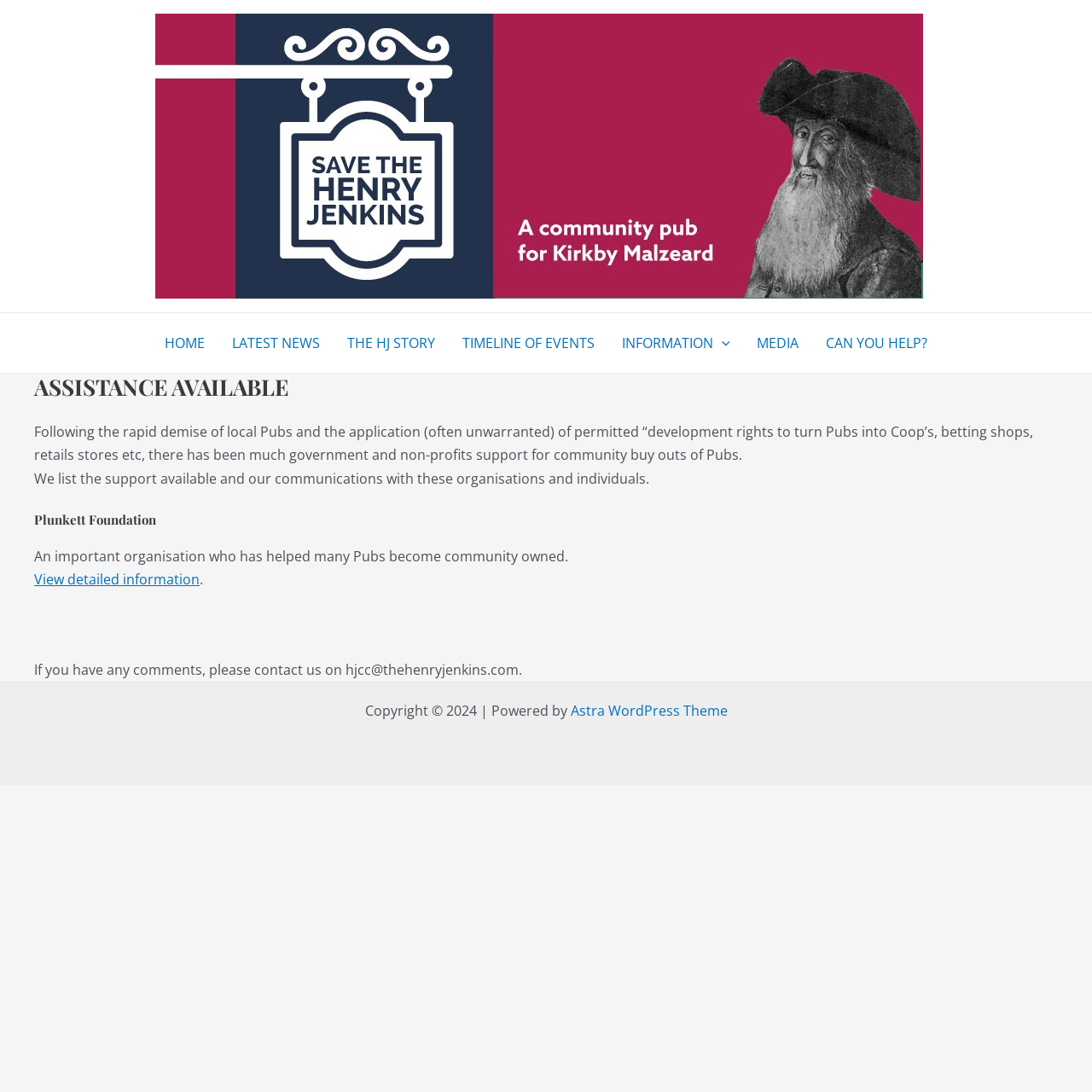What is the main topic of this webpage?
Based on the image, answer the question with as much detail as possible.

Based on the content of the webpage, it appears to be discussing the support available for community buyouts of Pubs, including organizations that provide assistance and resources for this purpose.